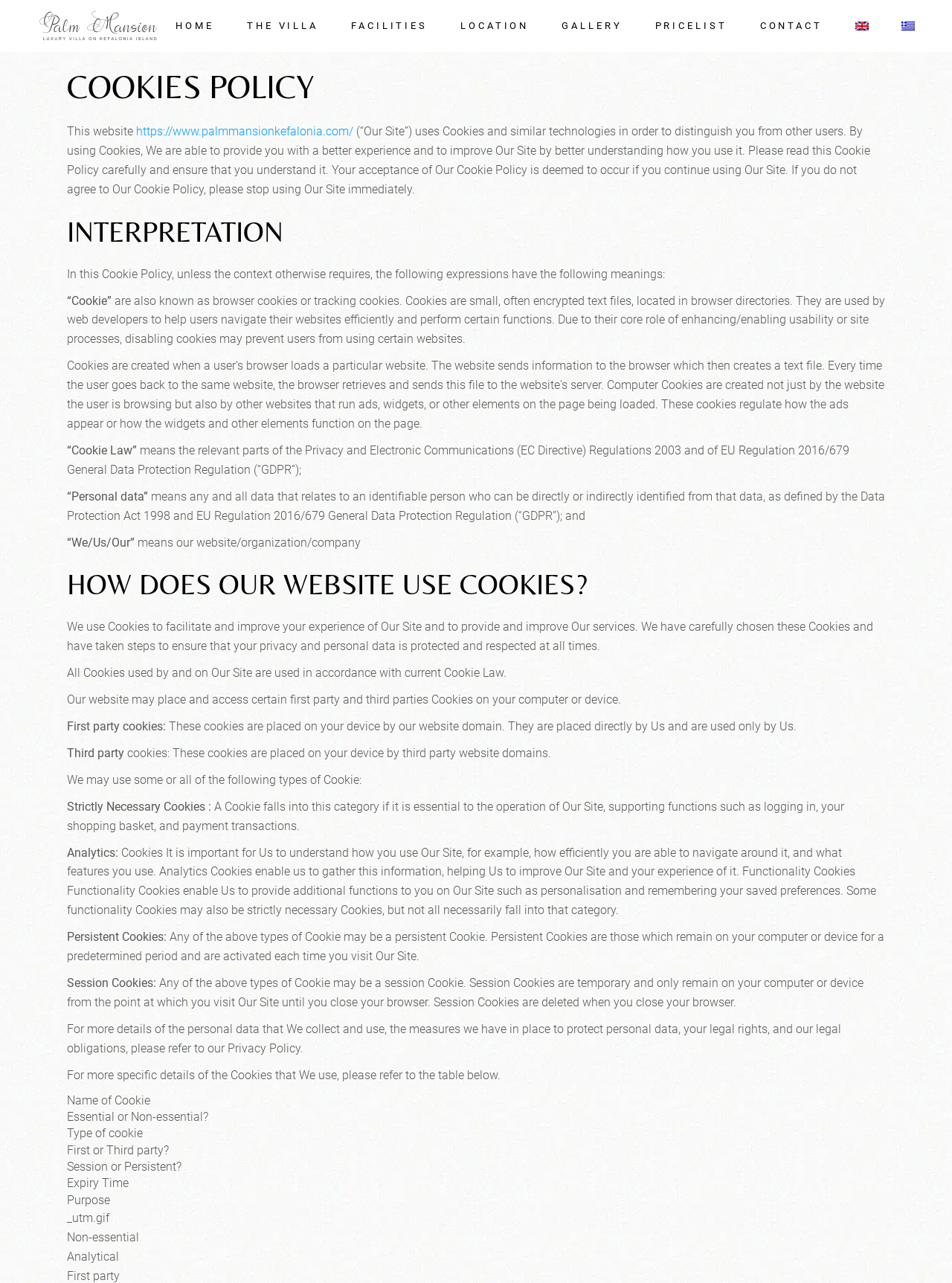What is the name of the villa?
Can you provide an in-depth and detailed response to the question?

The name of the villa can be found in the logo at the top left corner of the webpage, which is an image with the text 'Palm Mansion Villa in Kefalonia'.